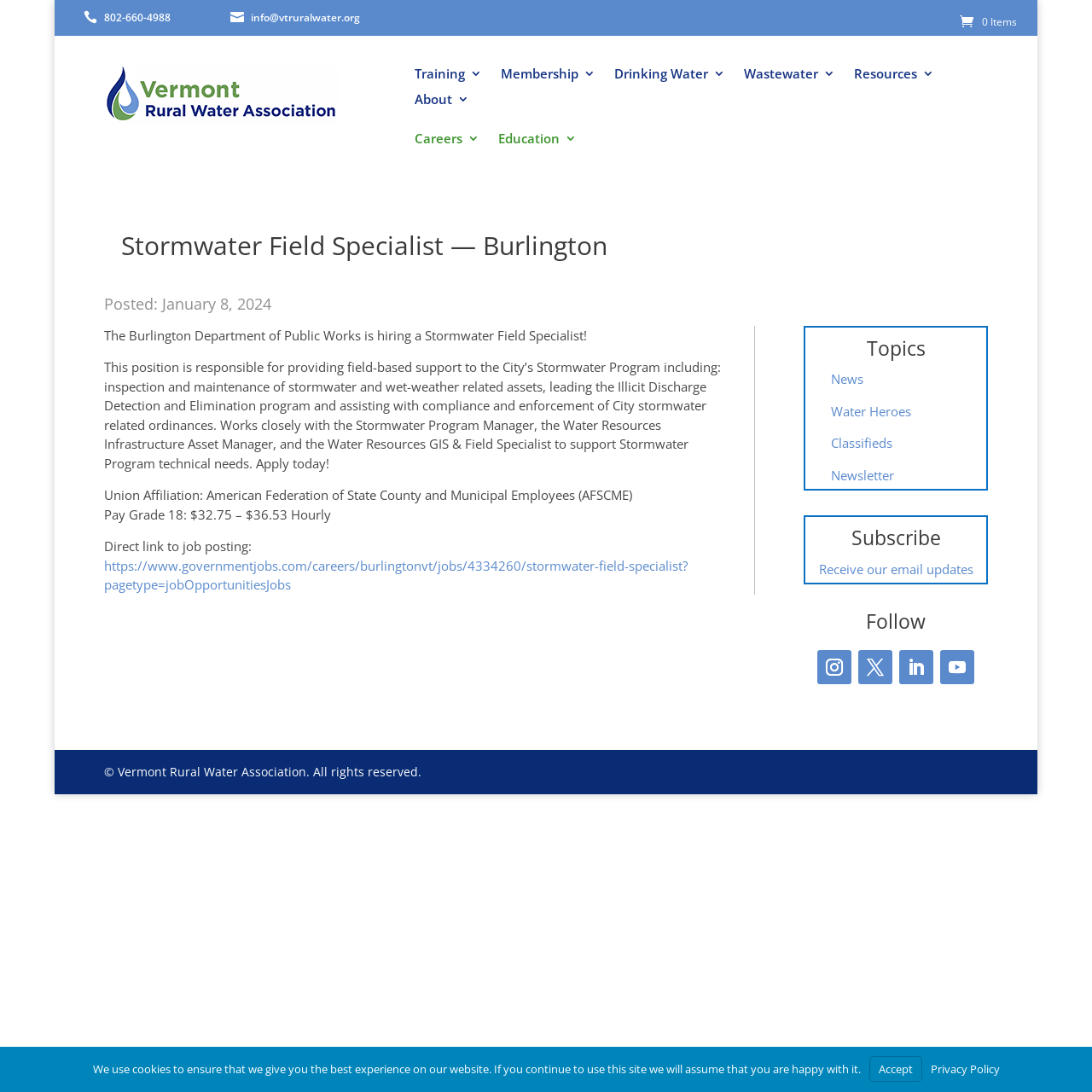What is the URL of the direct link to the job posting?
Please utilize the information in the image to give a detailed response to the question.

I found the URL by reading the job description section of the webpage. The URL is mentioned in a link element with the content 'https://www.governmentjobs.com/careers/burlingtonvt/jobs/4334260/stormwater-field-specialist?pagetype=jobOpportunitiesJobs'.